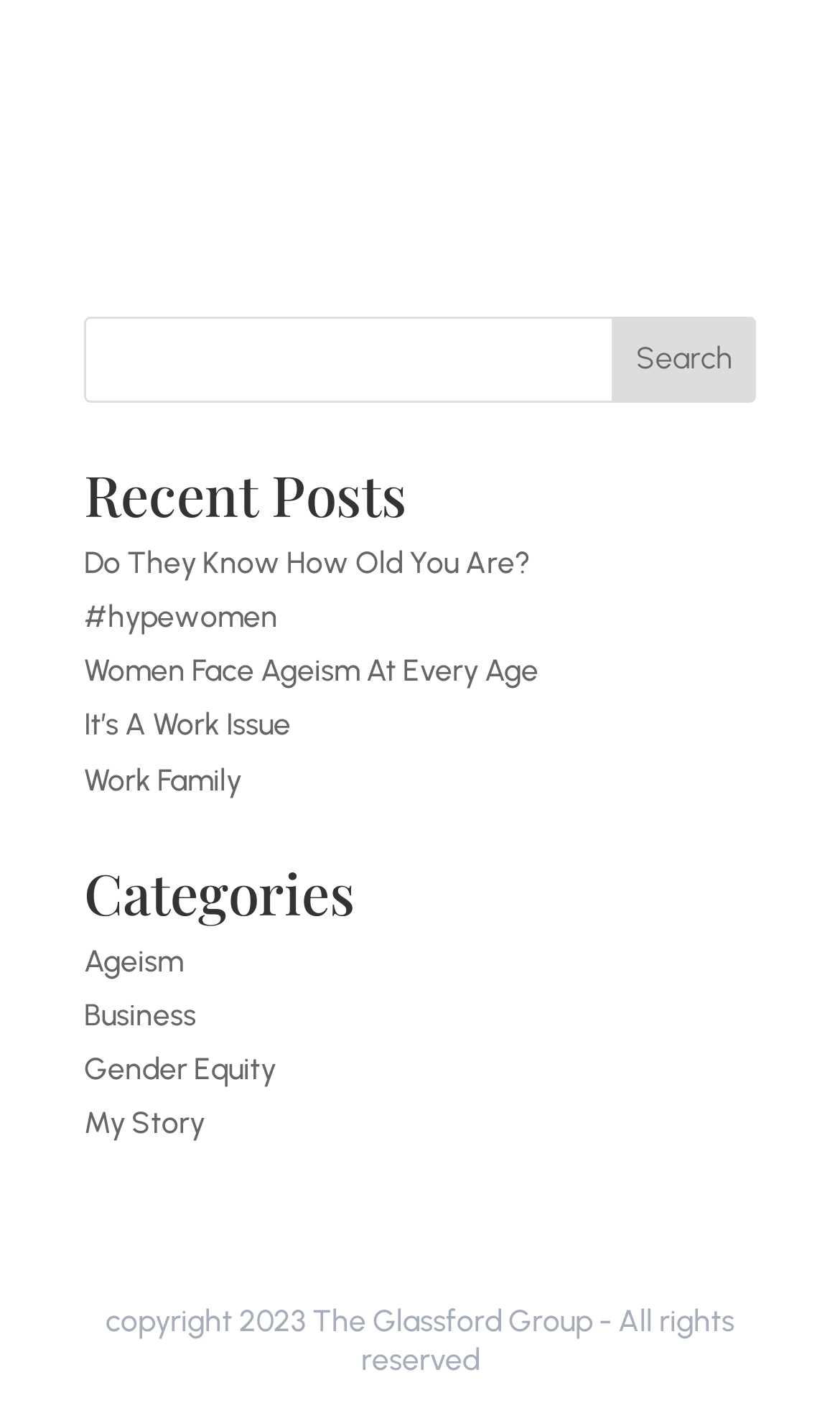Please look at the image and answer the question with a detailed explanation: How many recent posts are listed?

There are four recent posts listed on the webpage, with titles such as 'Do They Know How Old You Are?', 'Women Face Ageism At Every Age', 'It’s A Work Issue', and 'Work Family'.